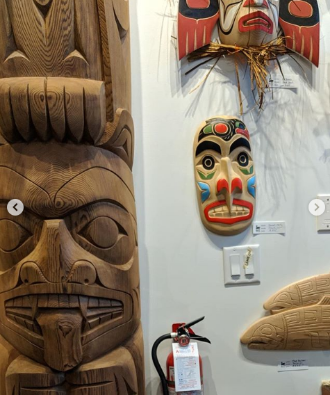Give a comprehensive caption that covers the entire image content.

The image showcases an impressive display of Indigenous art, featuring intricate carvings and masks typical of the North West Coast culture. The left side prominently displays a tall, wooden totem pole, characterized by its deep, detailed carvings that reflect the rich traditions and storytelling of Indigenous peoples. Adjacent to the totem, a colorful mask captures attention, adorned with striking patterns and vibrant colors that represent cultural significance and artistic expression. Further to the right, a beautifully crafted wooden piece resembling a stylized animal adds to the ensemble, highlighting the connection between the Indigenous communities and the natural world. This visual representation underlines the importance of learning from Indigenous values and traditions, emphasizing their profound relationship with the environment and cultural heritage.